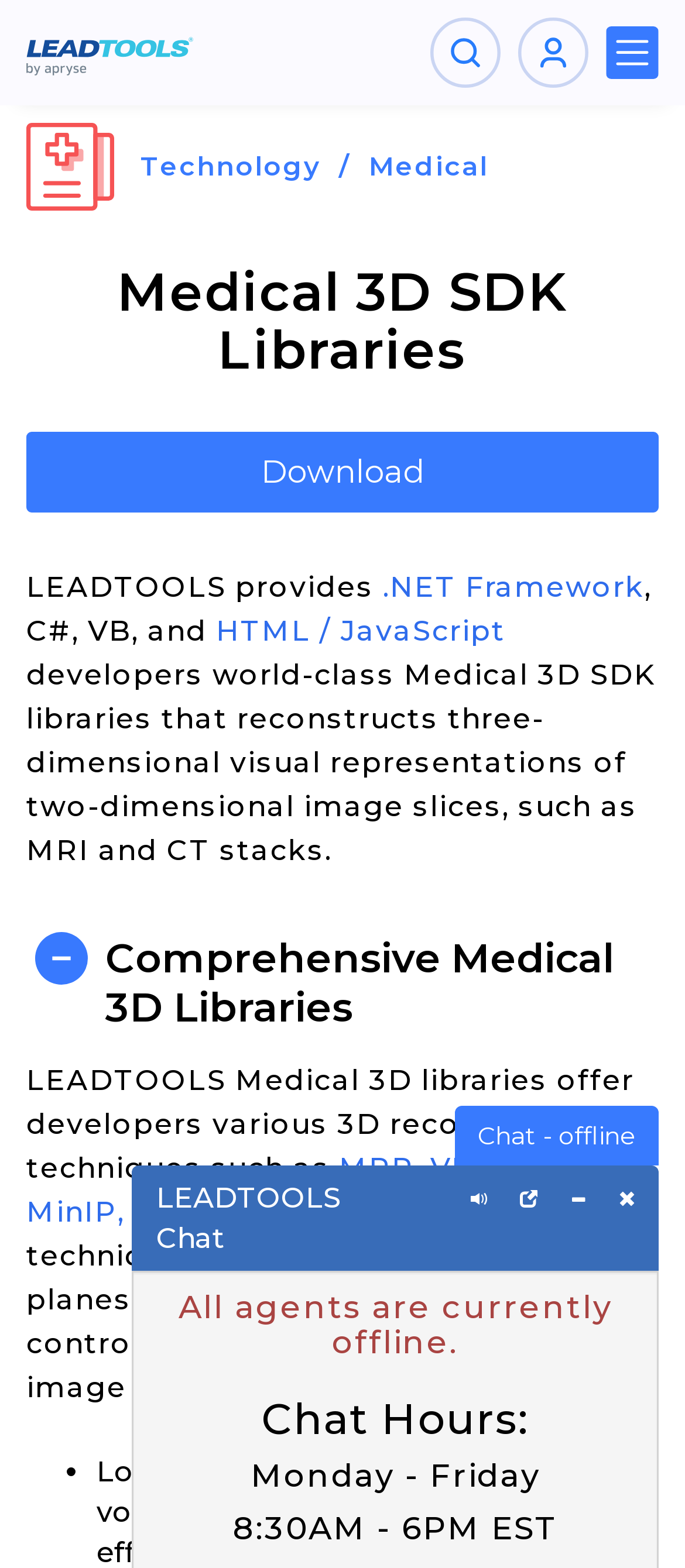Extract the bounding box of the UI element described as: "Site map".

None